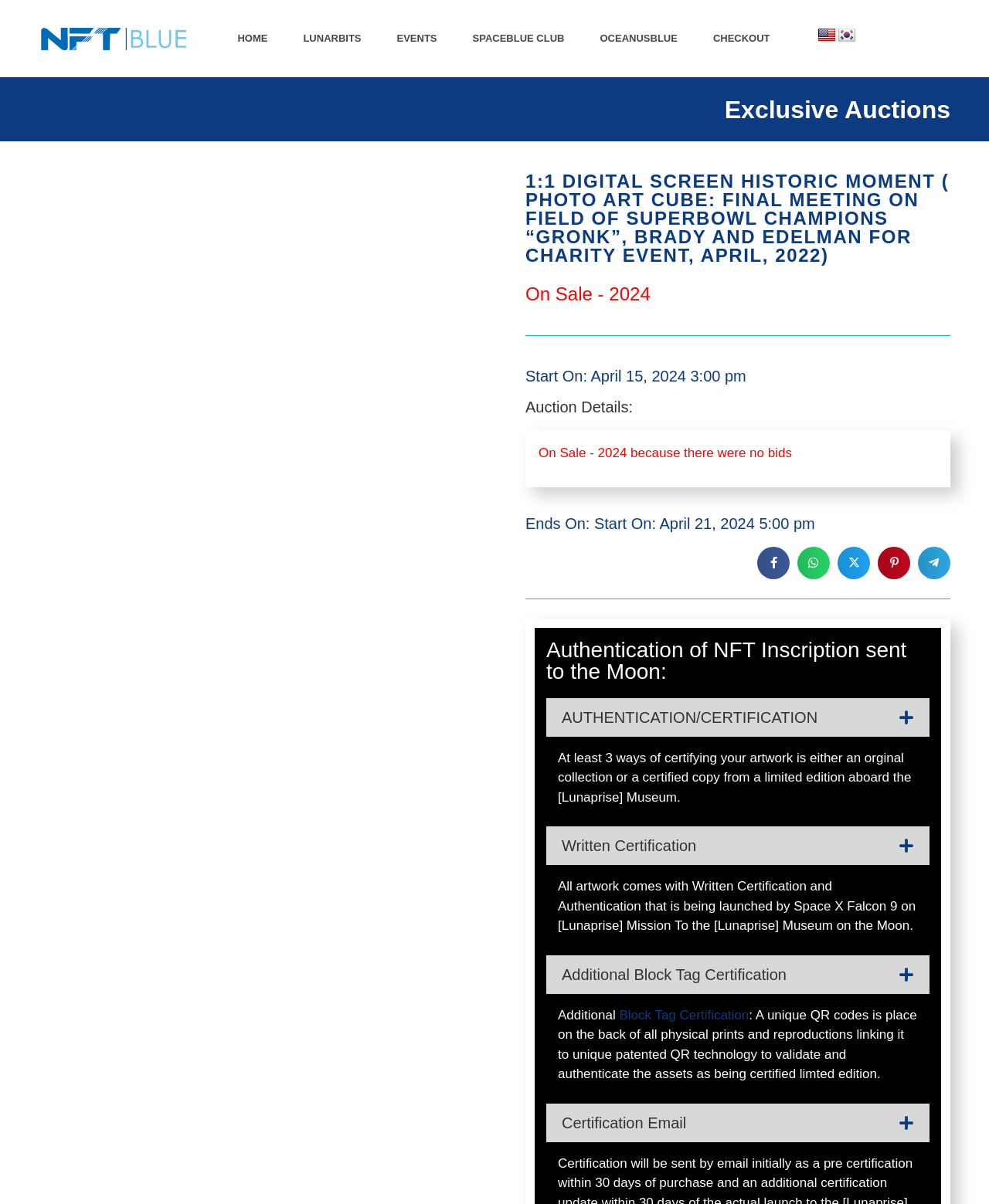Generate a thorough caption detailing the webpage content.

This webpage appears to be an online marketplace for digital art, specifically featuring a 1:1 digital screen historic moment of a charity event with NFL players Gronk, Brady, and Edelman. 

At the top of the page, there is a navigation menu with links to "HOME", "LUNARBITS", "EVENTS", "SPACEBLUE CLUB", "OCEANUSBLUE", and "CHECKOUT", followed by language options for English and Korean.

Below the navigation menu, there is a prominent image that takes up a significant portion of the page. Above the image, there is a heading that reads "Exclusive Auctions". 

To the right of the image, there is a section dedicated to the digital art piece, with a heading that describes the artwork. Below this heading, there is information about the auction, including the start and end dates, and a note that the auction is "On Sale - 2024" because there were no bids.

Further down the page, there is a section focused on the authentication and certification of the NFT inscription, which is sent to the moon. This section includes several headings and paragraphs that describe the certification process, including written certification, additional block tag certification, and certification email. There is also a link to "Block Tag Certification" for more information.